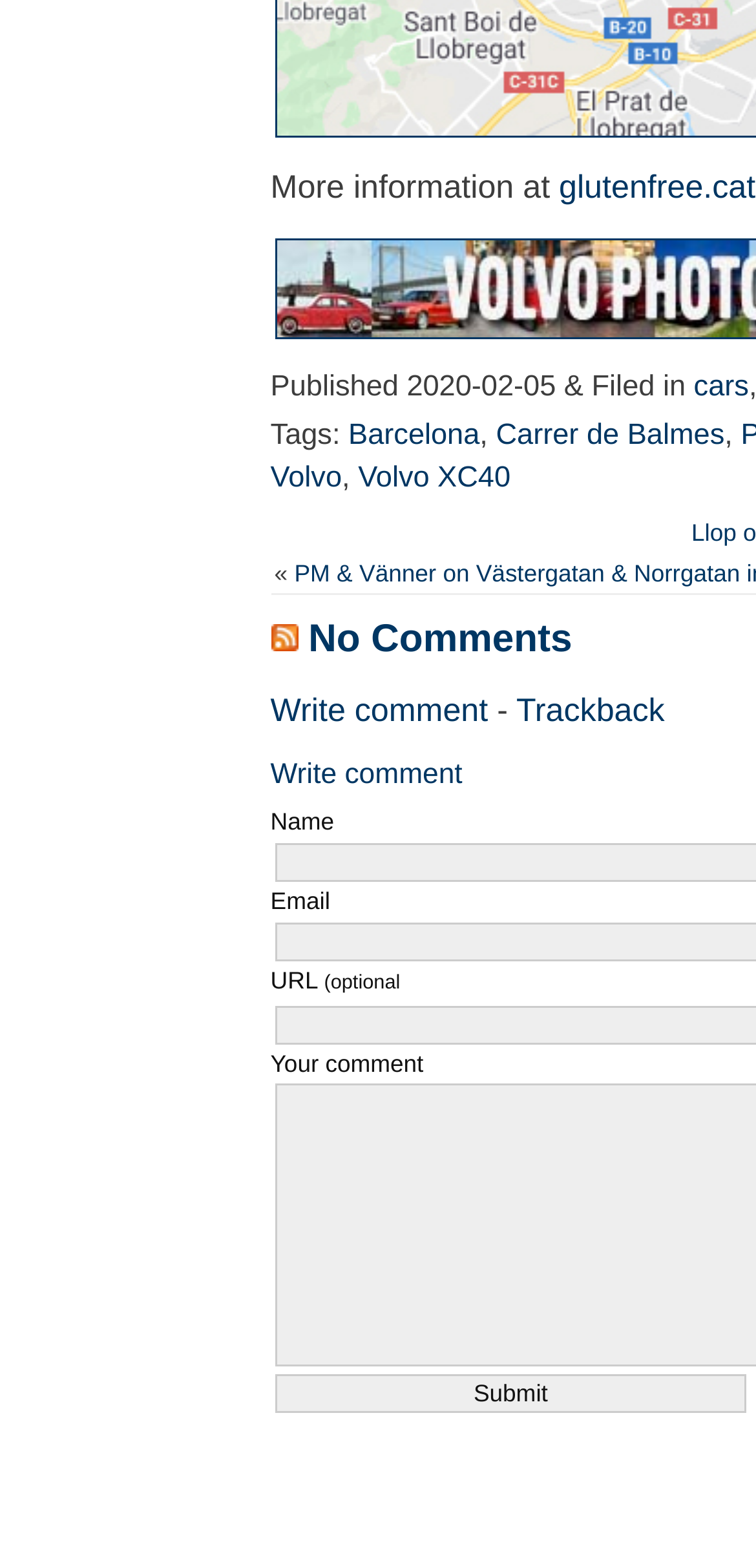Determine the bounding box coordinates of the clickable element to achieve the following action: 'Submit the comment'. Provide the coordinates as four float values between 0 and 1, formatted as [left, top, right, bottom].

[0.363, 0.877, 0.988, 0.901]